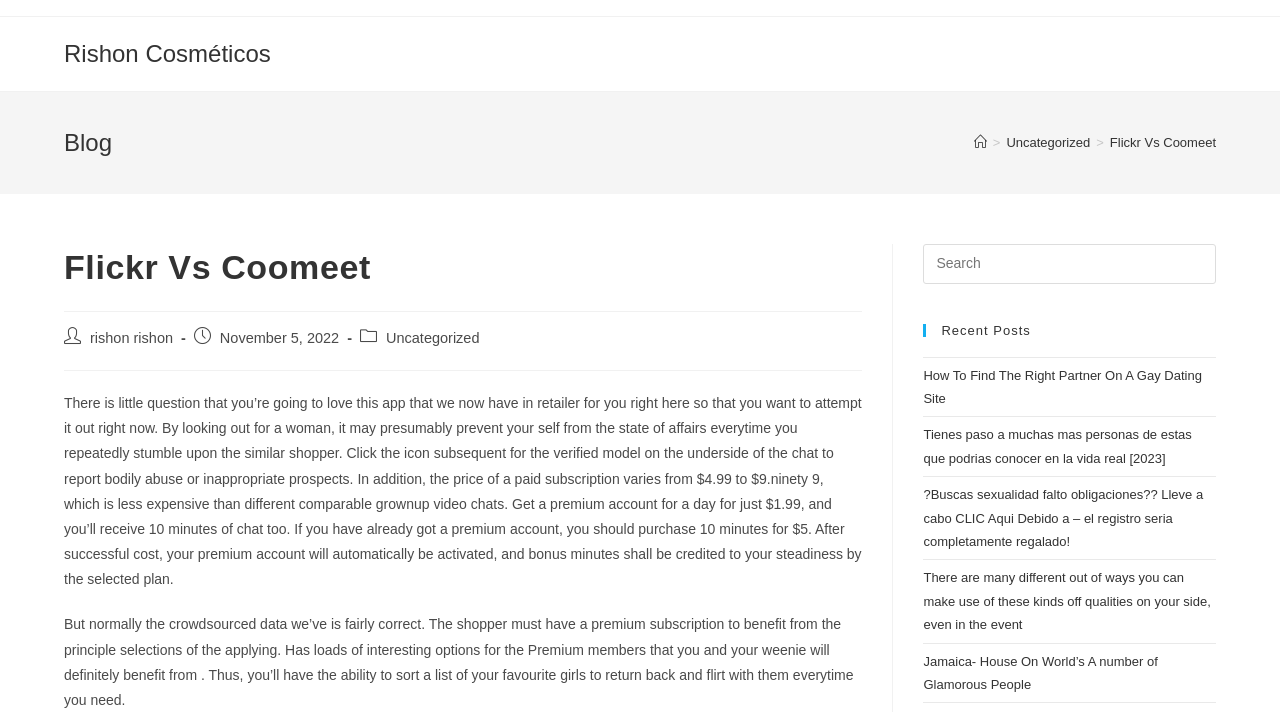What is the name of the blog?
Please answer the question with a detailed response using the information from the screenshot.

The name of the blog can be found in the header section of the webpage, where it is written as 'Rishon Cosméticos'.